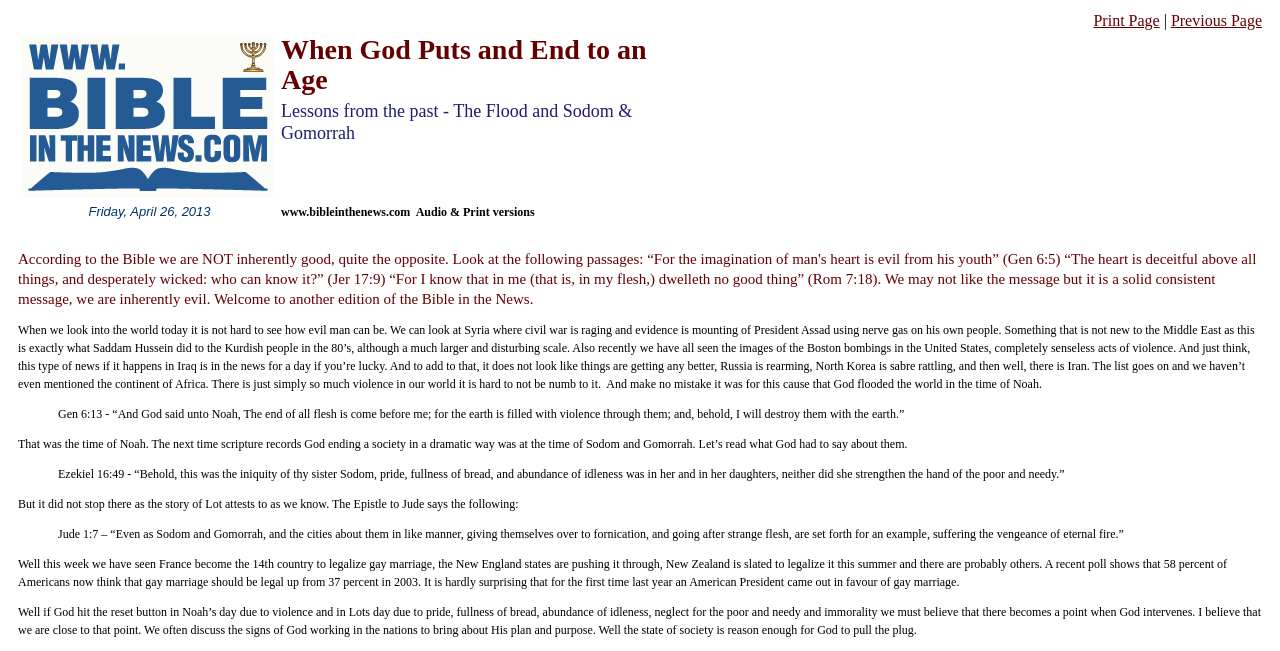Locate the bounding box coordinates of the UI element described by: "Facebook". The bounding box coordinates should consist of four float numbers between 0 and 1, i.e., [left, top, right, bottom].

None